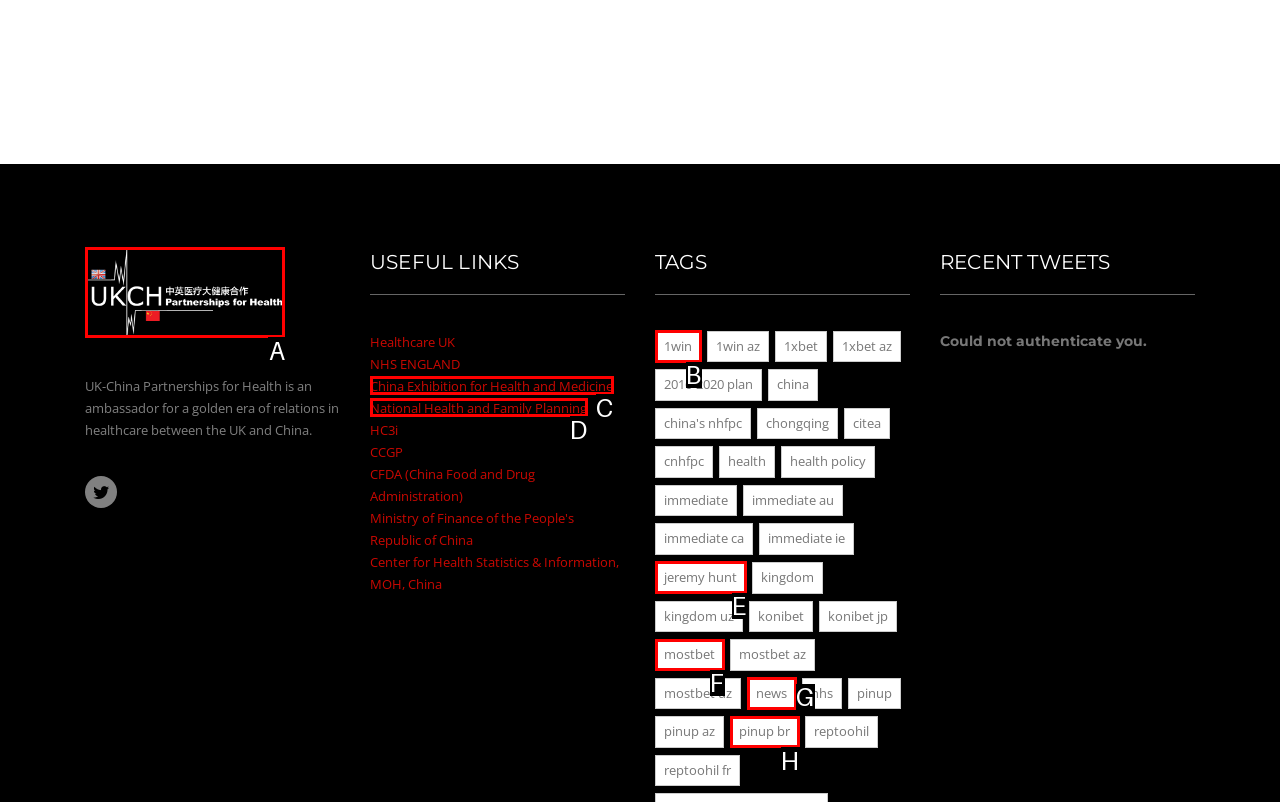Tell me which letter corresponds to the UI element that should be clicked to fulfill this instruction: Click on the 'mostbet' link
Answer using the letter of the chosen option directly.

F